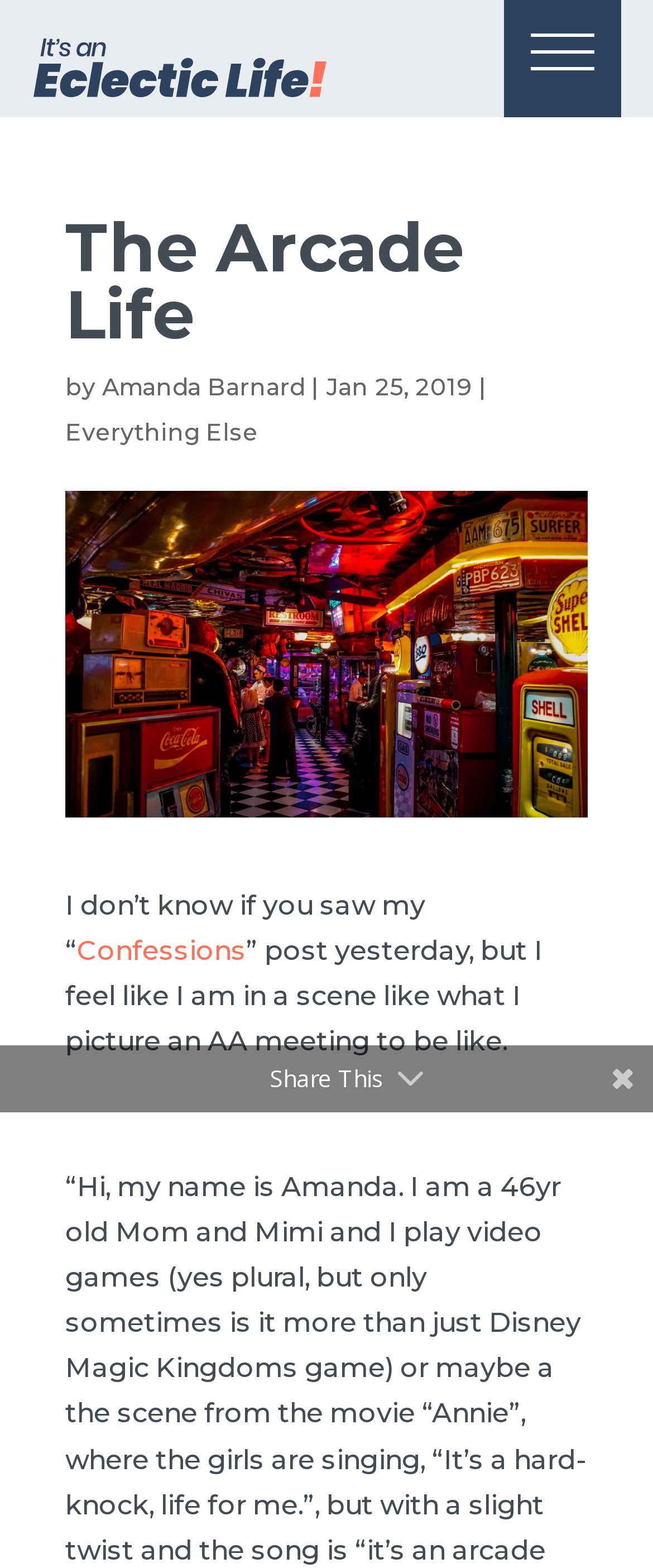Give a complete and precise description of the webpage's appearance.

The webpage appears to be a blog post titled "The Arcade Life - It's an Eclectic Life". At the top, there is a logo or icon, accompanied by a link, situated at the left side of the page. Below the logo, the title "The Arcade Life" is prominently displayed in a heading, followed by the author's name "Amanda Barnard" and the date "Jan 25, 2019".

The main content of the blog post begins with a sentence "I don’t know if you saw my “Confessions” post yesterday, but I feel like I am in a scene like what I picture an AA meeting to be like." The word "Confessions" is a link, suggesting that it is a reference to a previous post. The text is positioned in the middle of the page, with a small gap above it.

On the right side of the page, there is a link to "Everything Else", which may be a category or tag related to the blog post. At the bottom of the page, there is a "Share This" button or link, allowing readers to share the content on social media or other platforms.